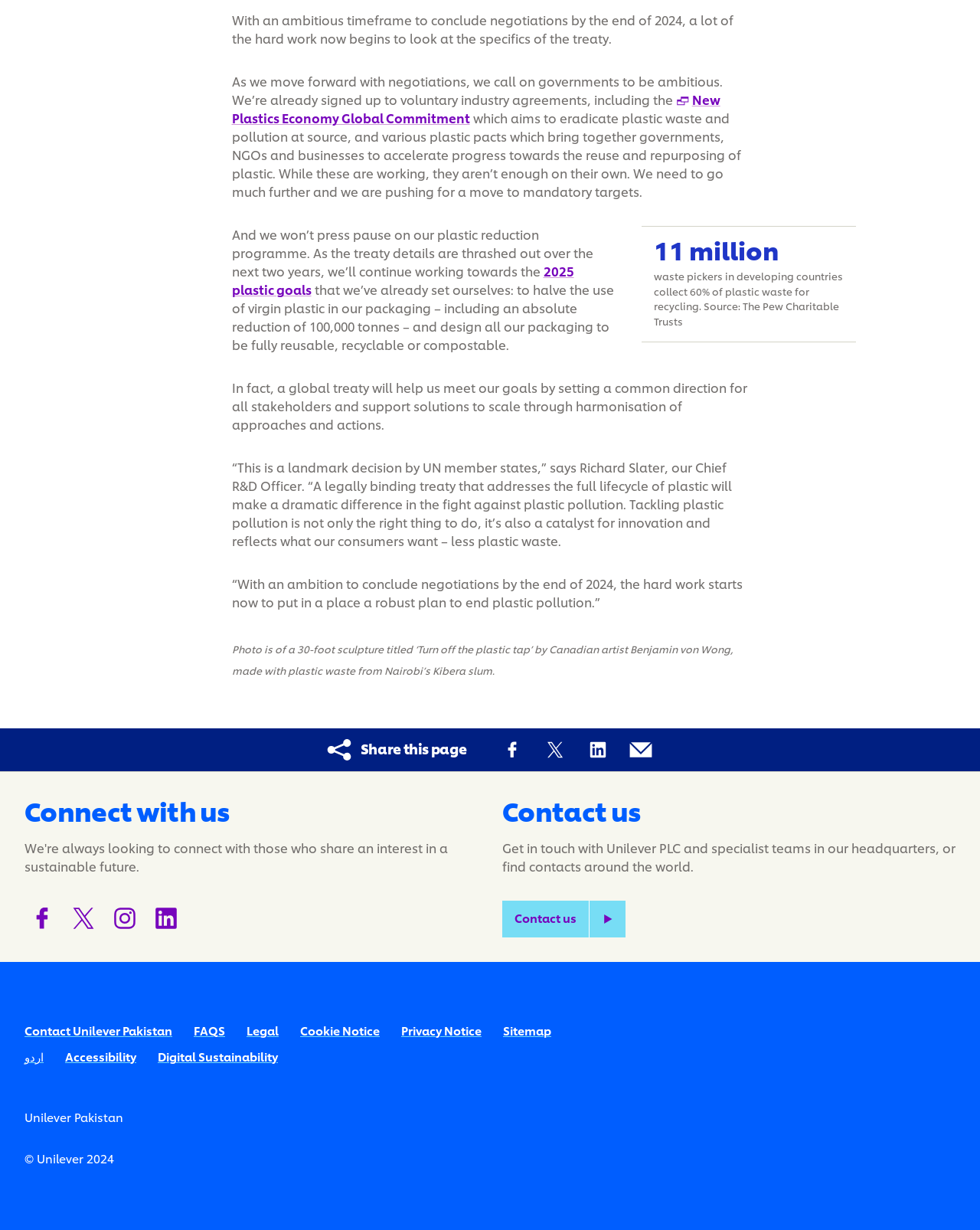Please provide a detailed answer to the question below based on the screenshot: 
What is the goal of the New Plastics Economy Global Commitment?

The New Plastics Economy Global Commitment aims to eradicate plastic waste and pollution at source, which is mentioned in the text as one of the voluntary industry agreements that the company has signed up to.